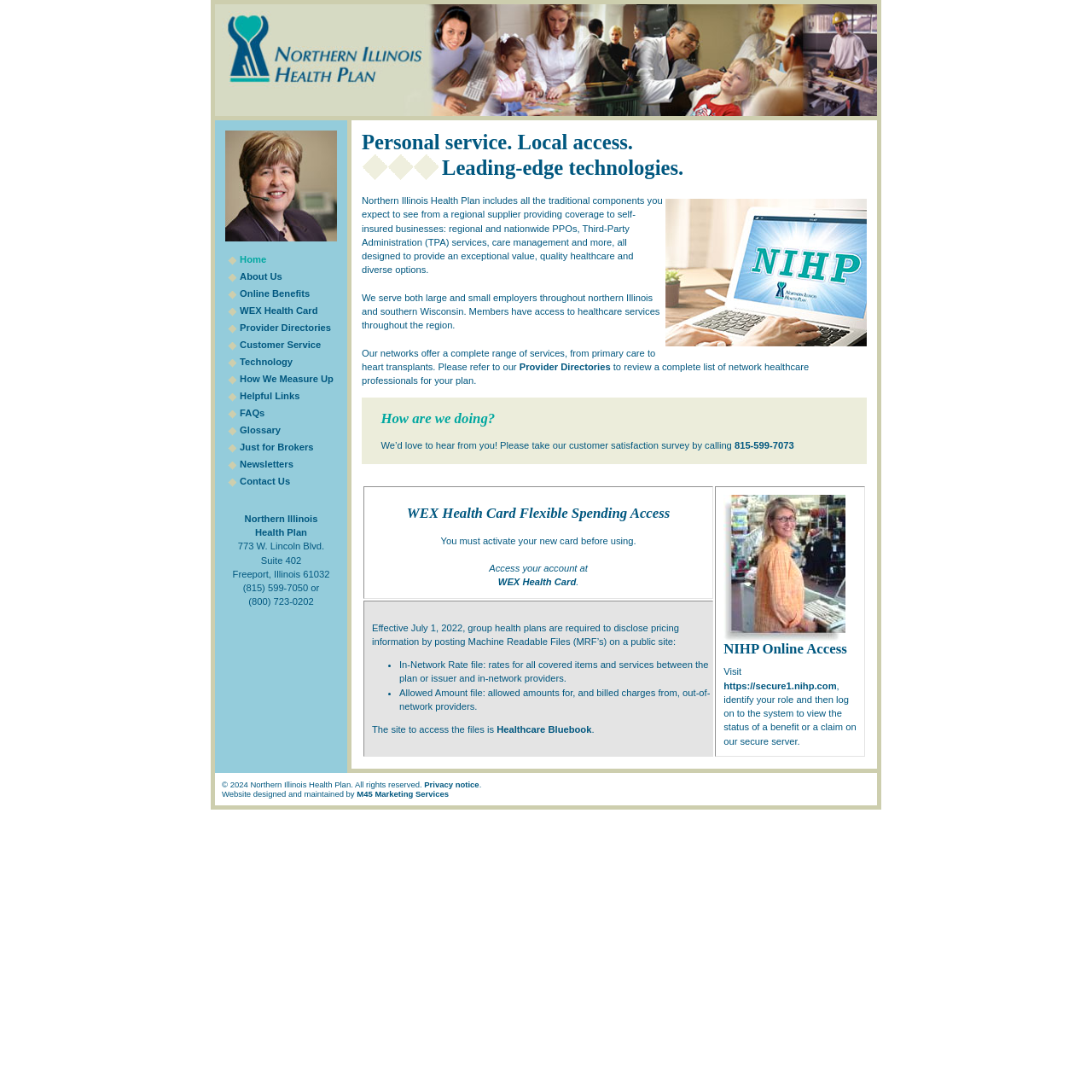Identify the bounding box of the UI element described as follows: "WEX Health Card". Provide the coordinates as four float numbers in the range of 0 to 1 [left, top, right, bottom].

[0.456, 0.528, 0.528, 0.538]